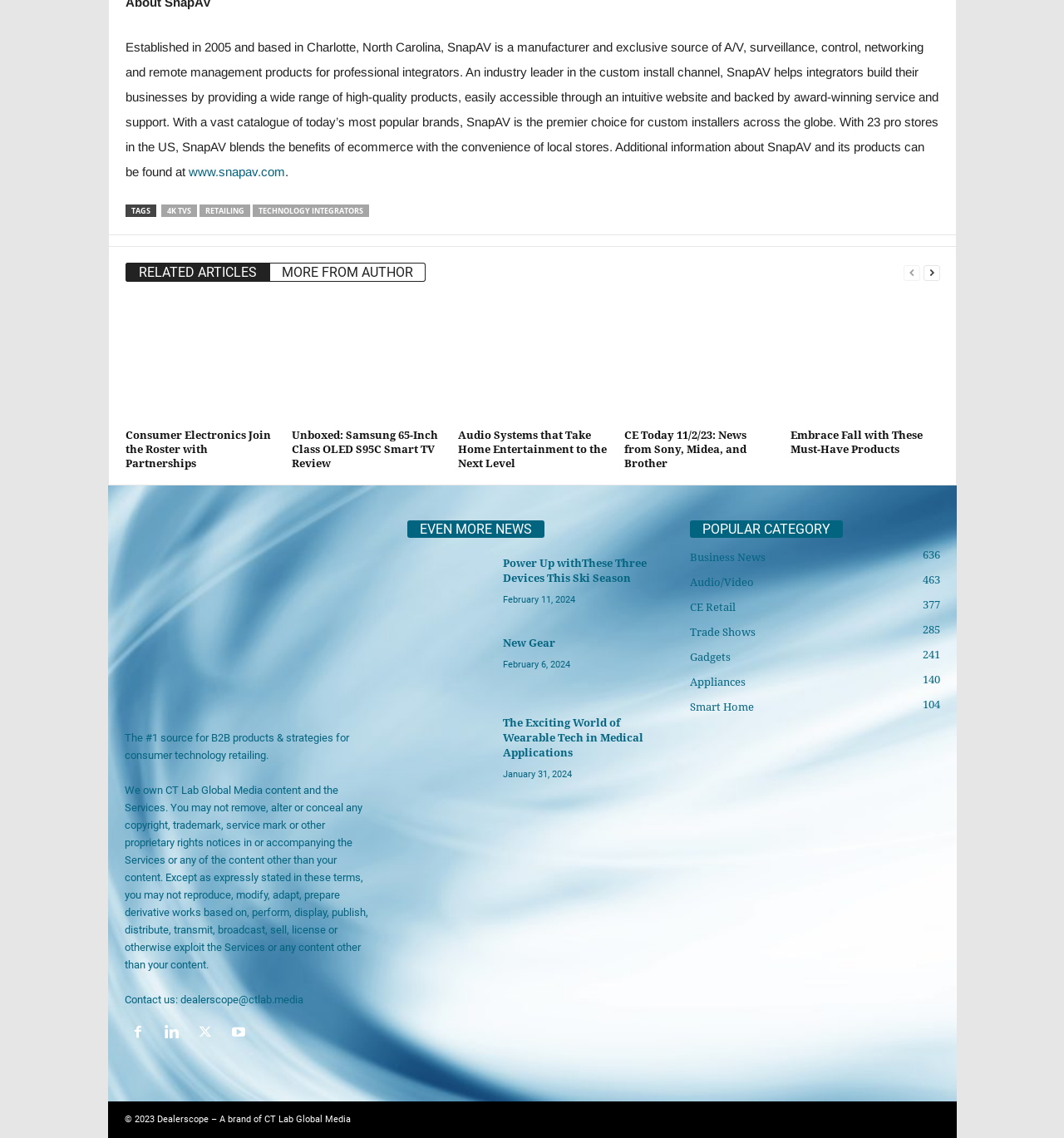What is the date of the article 'Power Up with These Three Devices This Ski Season'?
Look at the screenshot and respond with a single word or phrase.

February 11, 2024